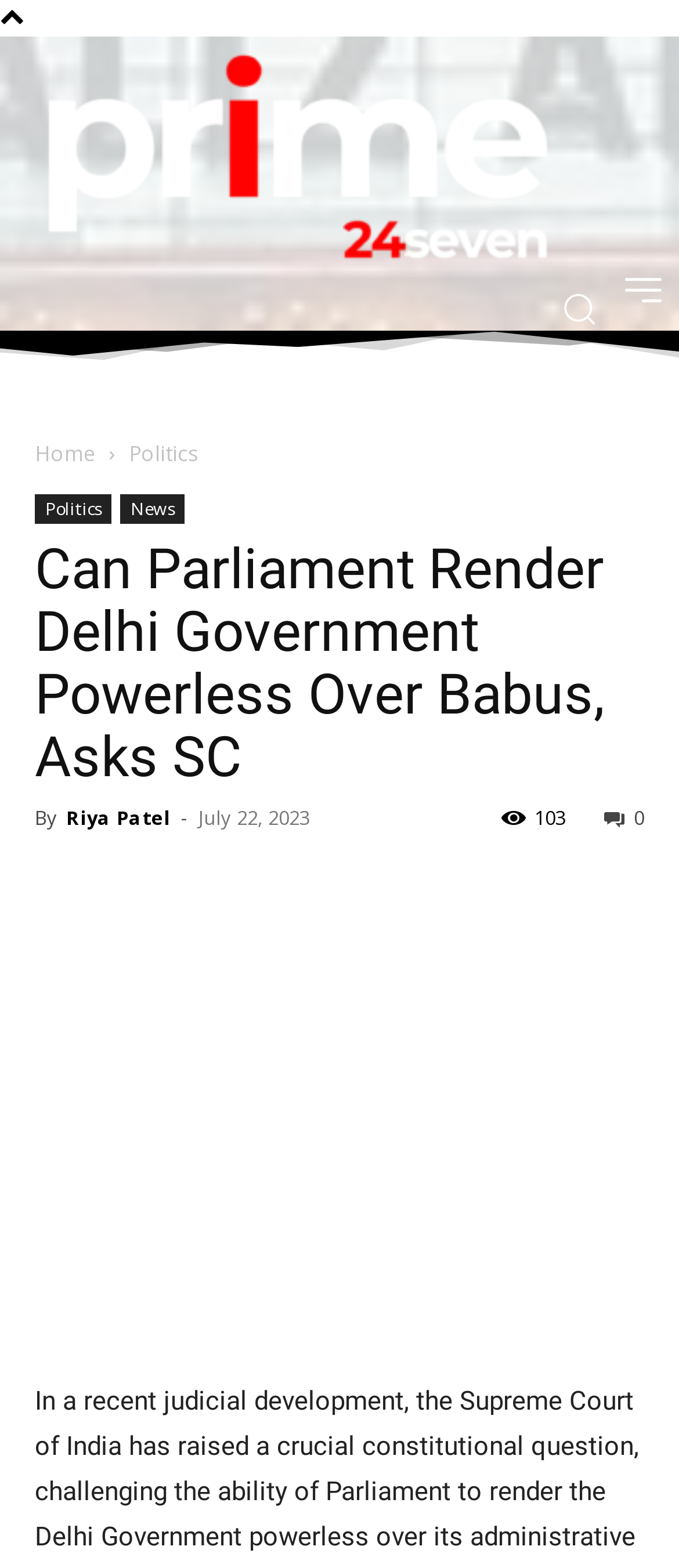Find the UI element described as: "parent_node: Preferences" and predict its bounding box coordinates. Ensure the coordinates are four float numbers between 0 and 1, [left, top, right, bottom].

None